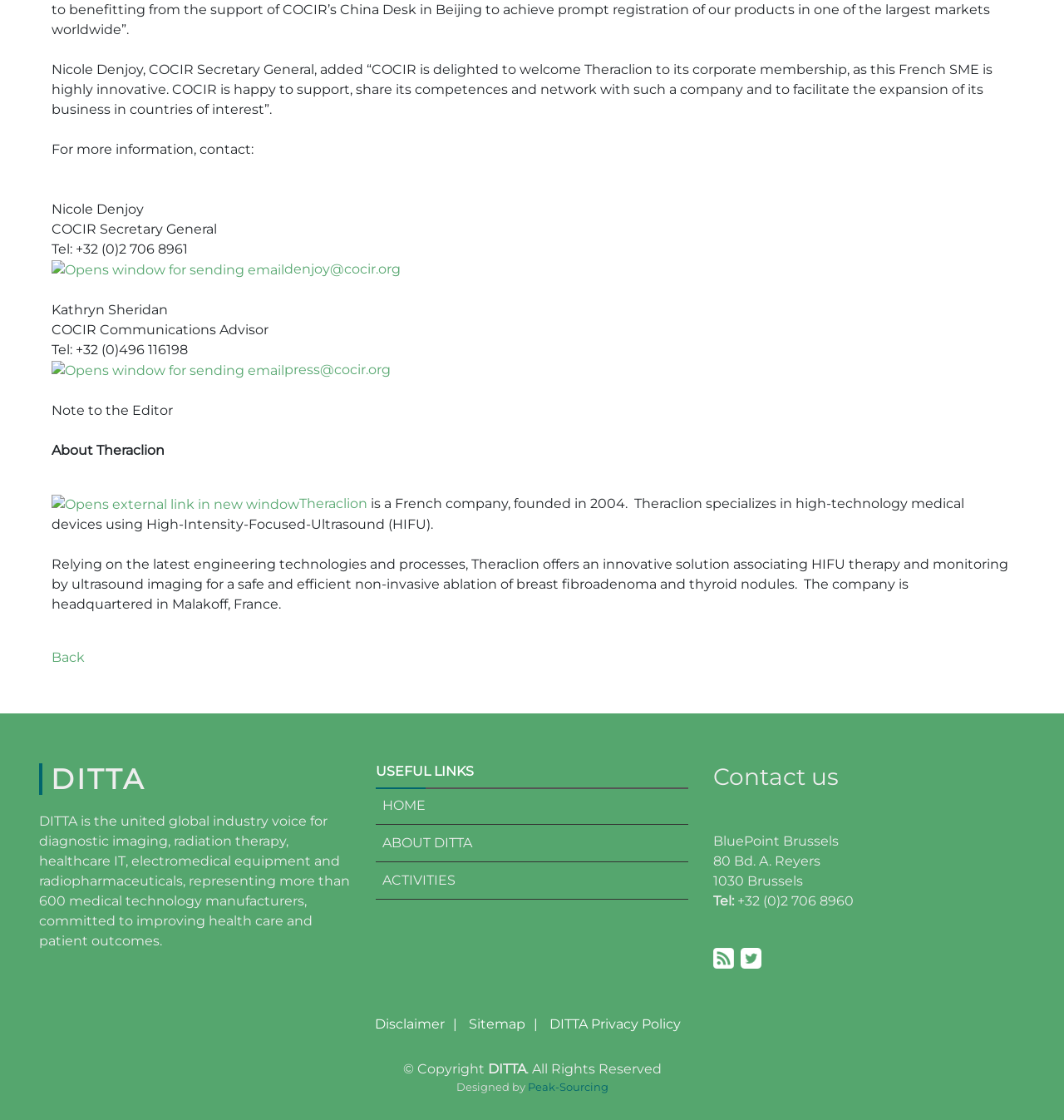Given the element description: "press@cocir.org", predict the bounding box coordinates of the UI element it refers to, using four float numbers between 0 and 1, i.e., [left, top, right, bottom].

[0.048, 0.323, 0.373, 0.337]